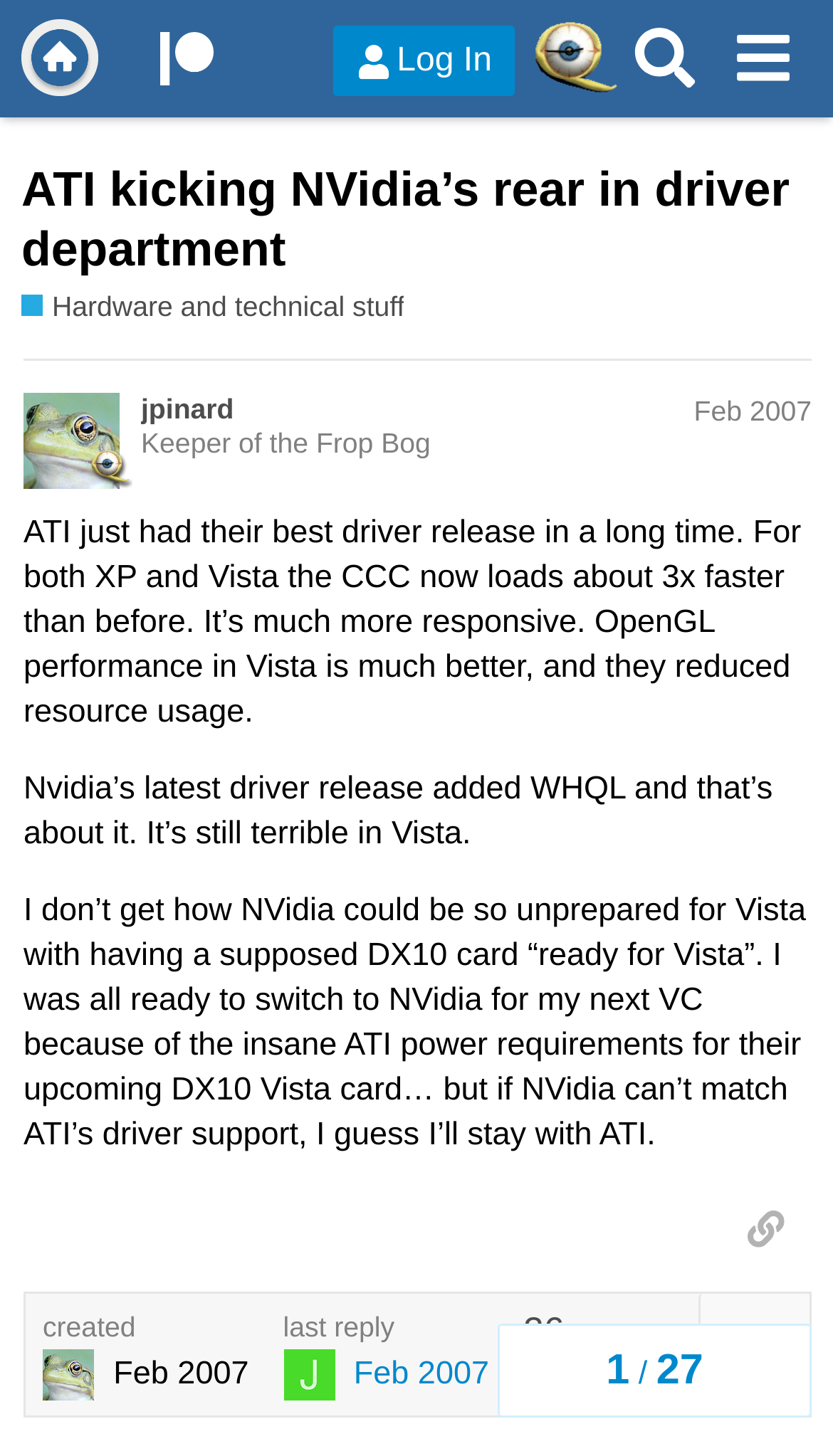How many replies are there to the post?
Please provide a detailed and comprehensive answer to the question.

I determined the answer by examining the topic progress section of the webpage, where I found a heading element with the text '27'. This suggests that there are 27 replies to the post.